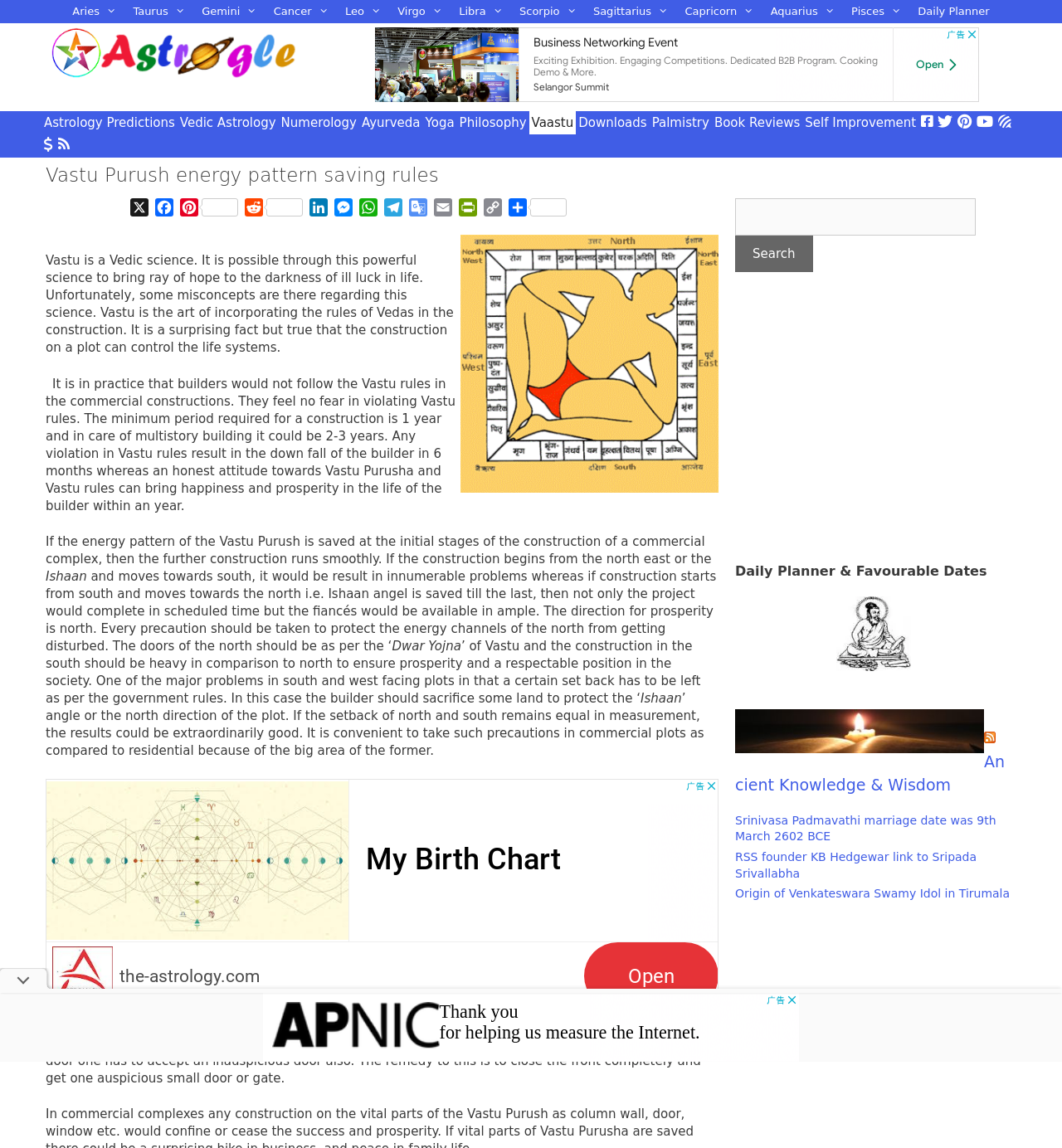Please identify the bounding box coordinates of the region to click in order to complete the given instruction: "Click on Aries". The coordinates should be four float numbers between 0 and 1, i.e., [left, top, right, bottom].

[0.06, 0.0, 0.117, 0.02]